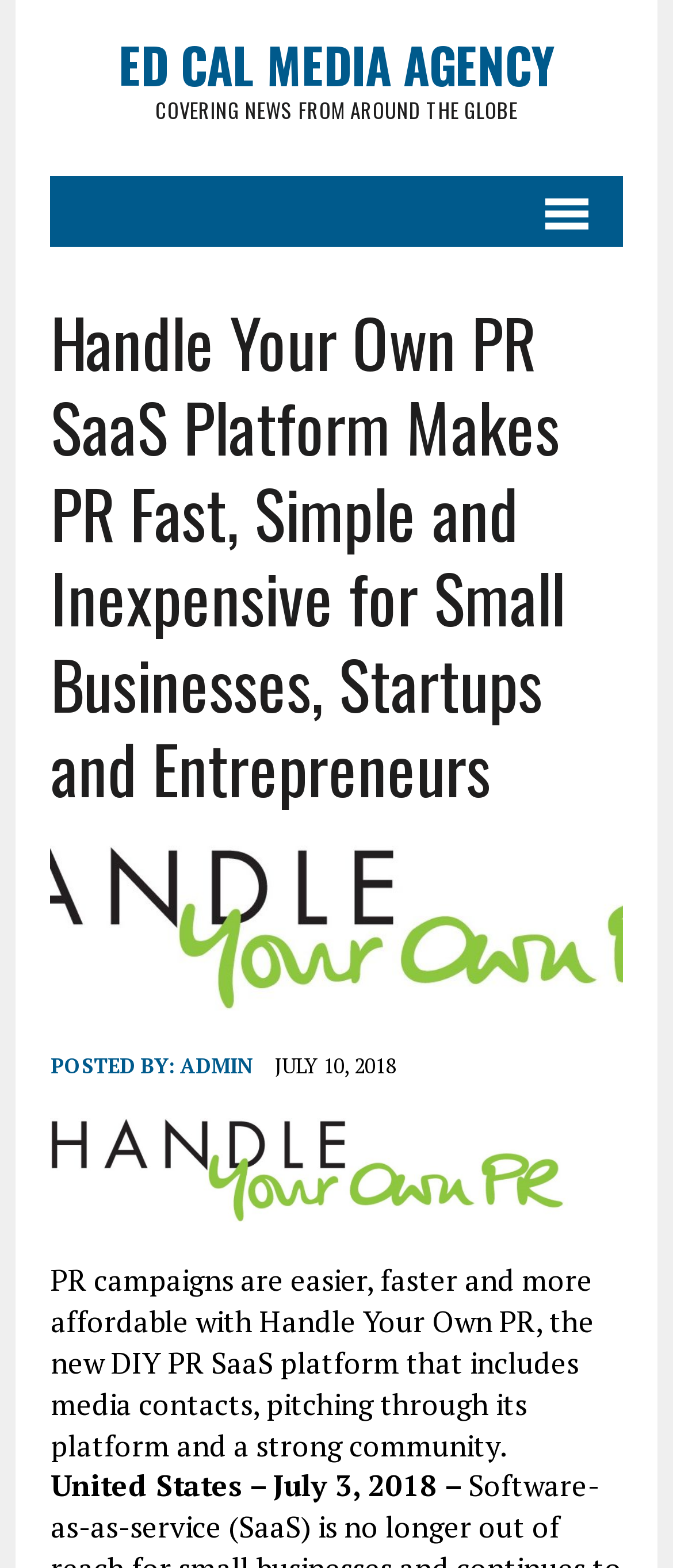What is the name of the media agency?
Look at the image and respond with a one-word or short phrase answer.

Ed Cal Media Agency